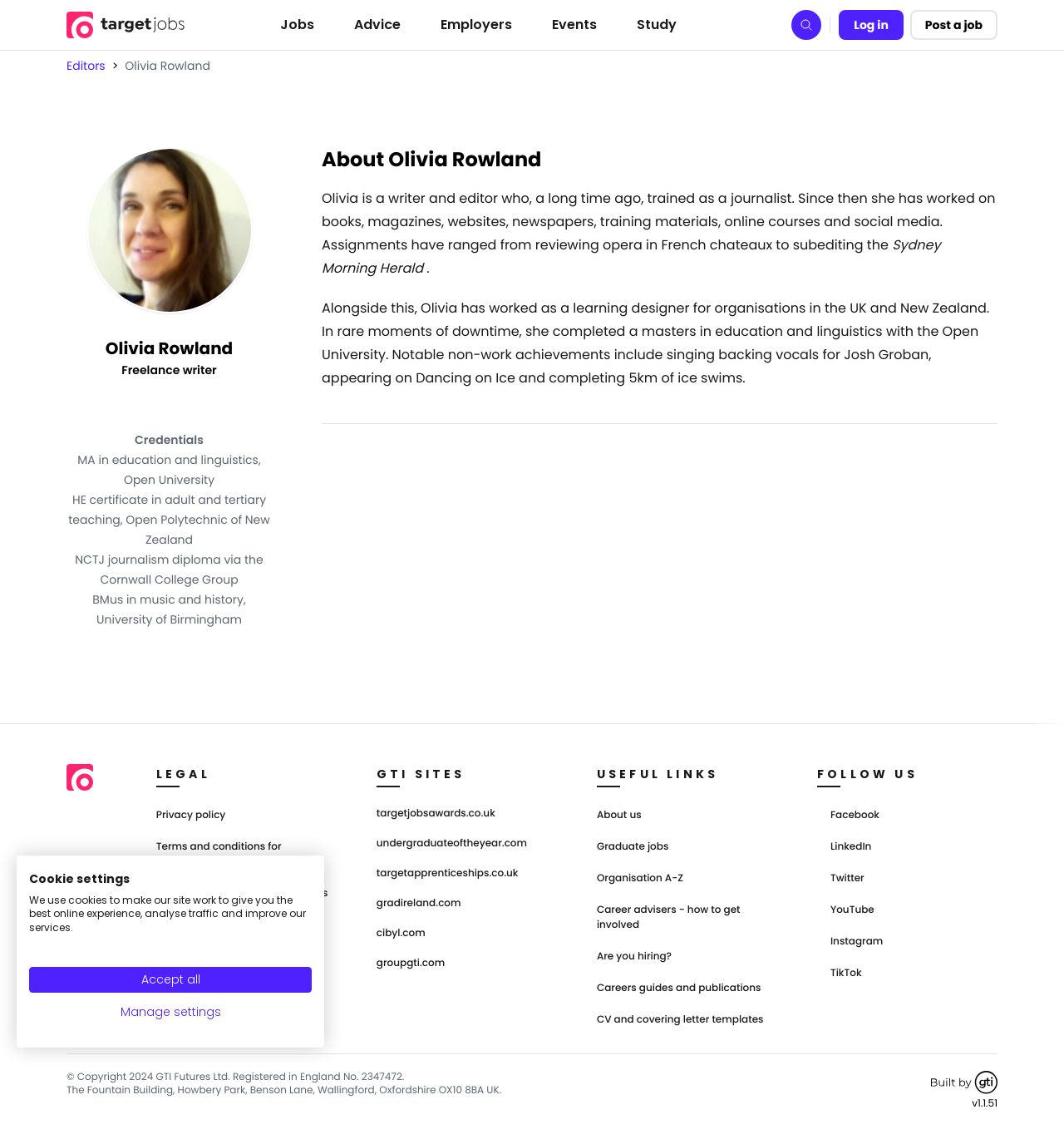What is the name of the university where Olivia Rowland completed her BMus?
Using the image, answer in one word or phrase.

University of Birmingham